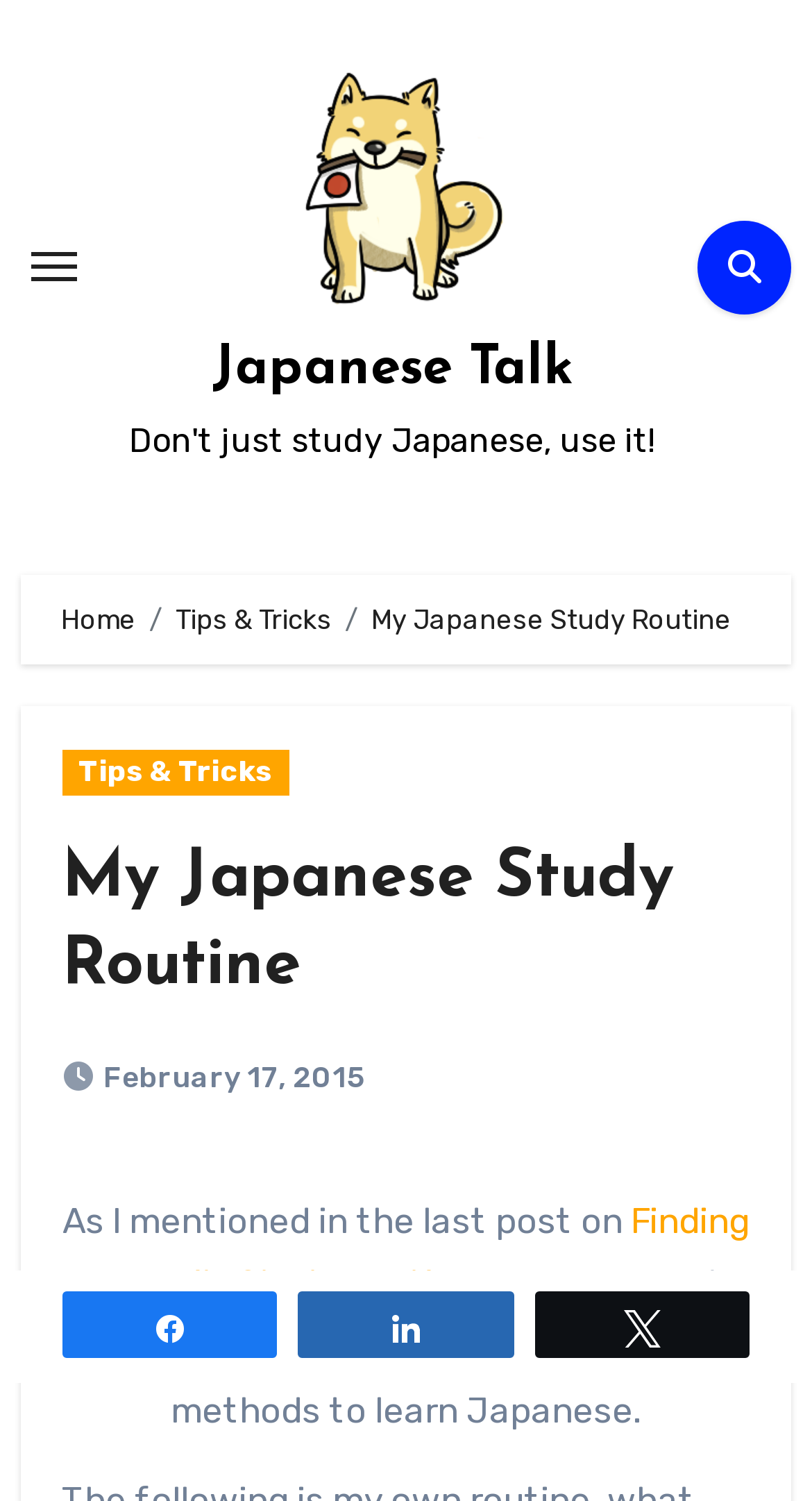Determine the bounding box coordinates of the clickable area required to perform the following instruction: "Click the navigation button". The coordinates should be represented as four float numbers between 0 and 1: [left, top, right, bottom].

[0.025, 0.161, 0.107, 0.195]